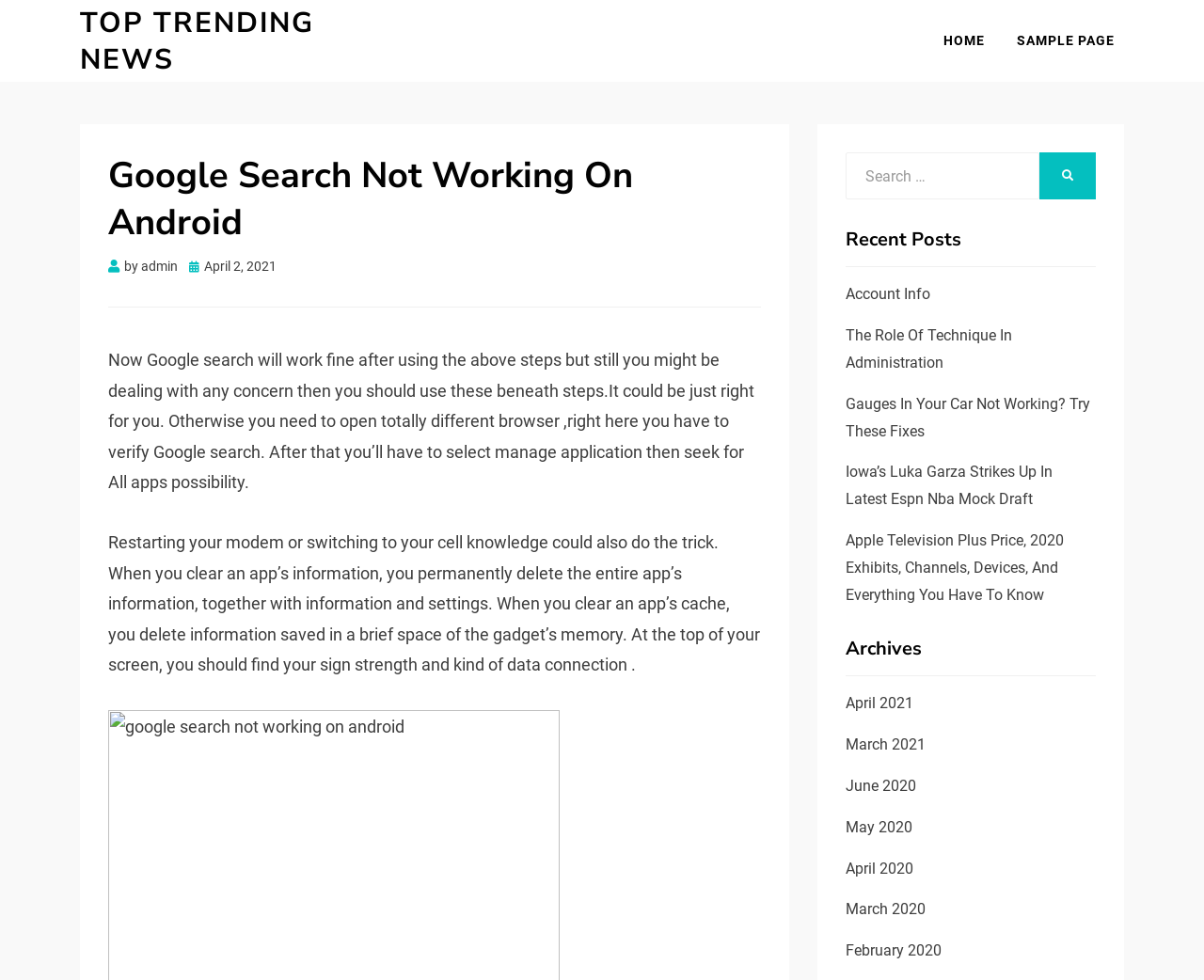Find the bounding box coordinates of the element you need to click on to perform this action: 'Search for something'. The coordinates should be represented by four float values between 0 and 1, in the format [left, top, right, bottom].

[0.702, 0.176, 0.91, 0.224]